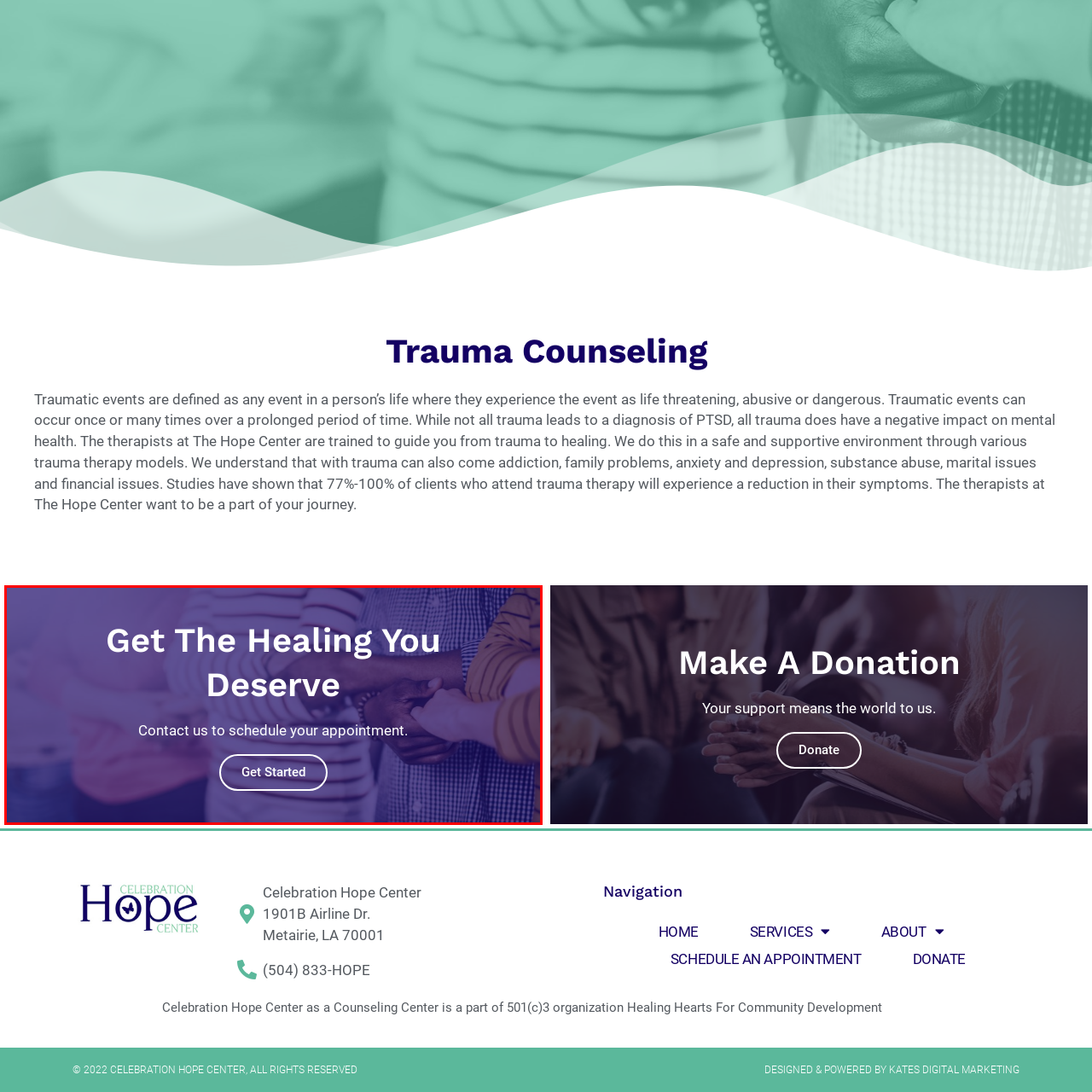What is the purpose of the 'Get Started' button?
Direct your attention to the area of the image outlined in red and provide a detailed response based on the visual information available.

The 'Get Started' button is a clear call-to-action that invites viewers to take immediate action, likely to initiate the process of scheduling an appointment or seeking help from the Celebration Hope Center.